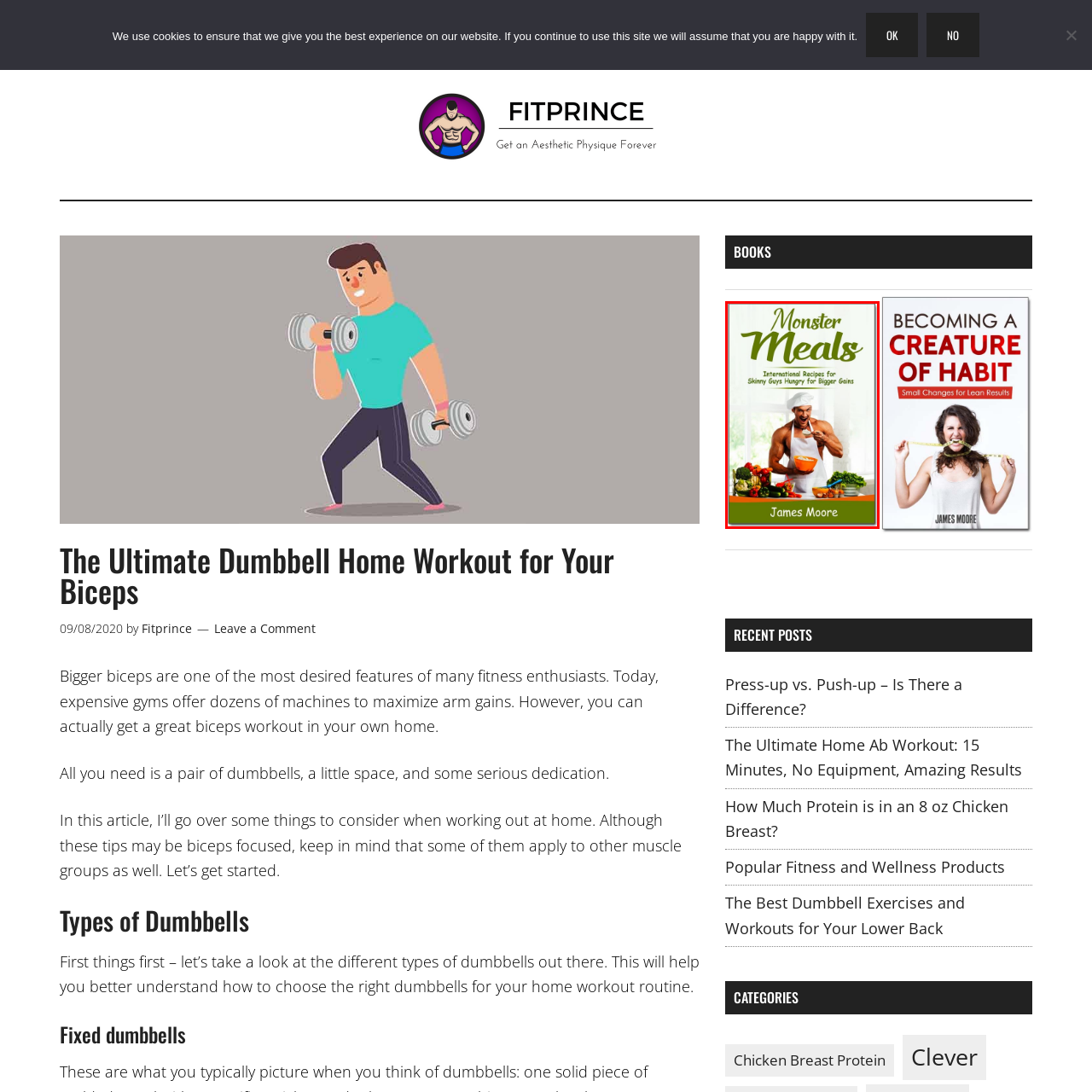Compose a thorough description of the image encased in the red perimeter.

The image features the cover of a book titled "Monster Meals," authored by James Moore. This cookbook is designed specifically for individuals looking to gain weight and muscle, particularly targeting skinny guys with recipes tailored for significant gains. The cover showcases a muscular chef in a white apron and hat, joyfully preparing a meal in a bright kitchen environment filled with an abundance of fresh vegetables and ingredients. The vibrant design and the enthusiastic expression of the chef emphasize the theme of healthy eating and strength-building through nutritious meals. The subtitle, "International Recipes for Skinny Guys Hungry for Bigger Gains," highlights the book's focus on diverse, appetite-enhancing recipes aimed at those seriously dedicated to their fitness journey.